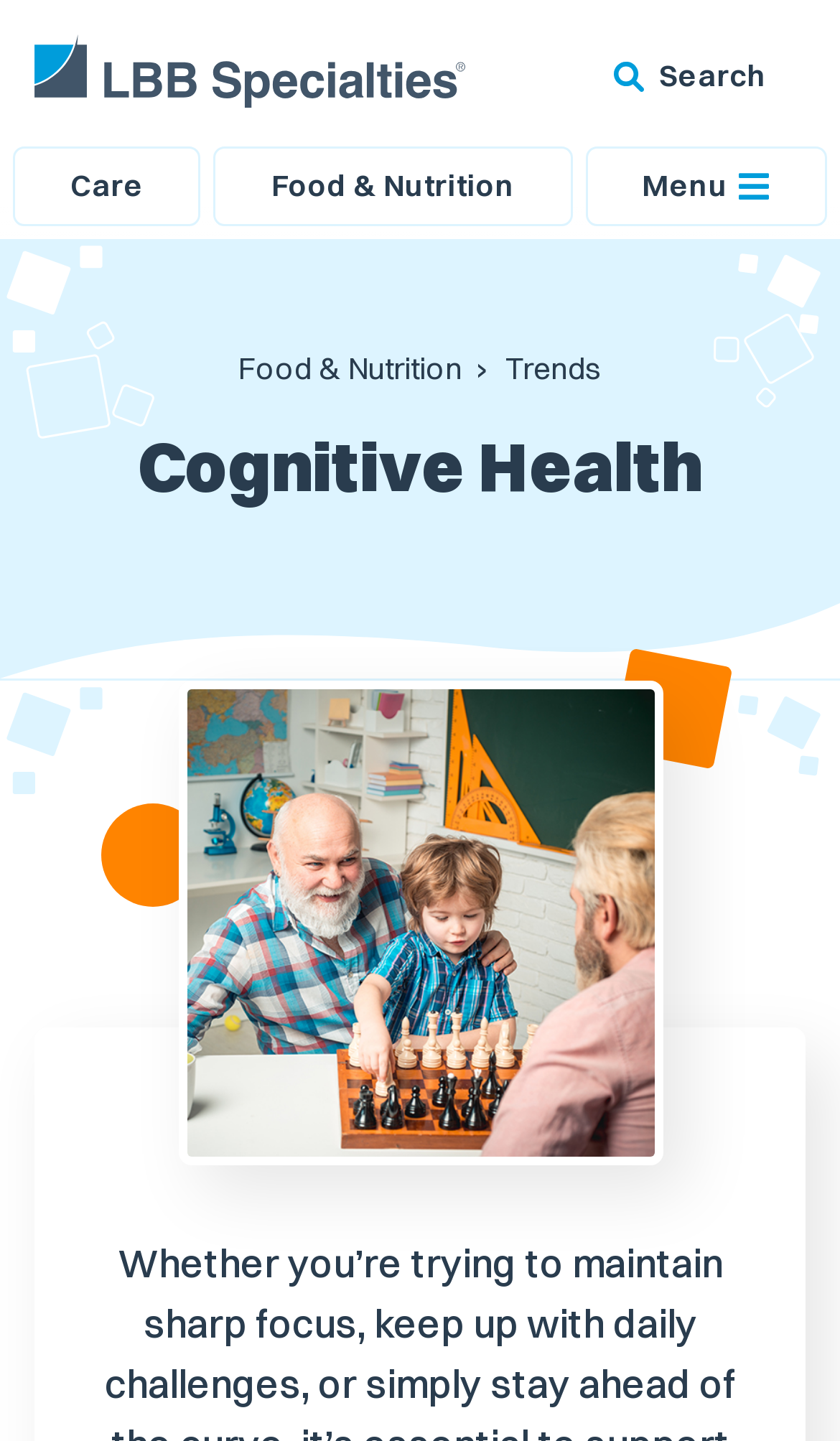Given the description parent_node: Search title="Homepage", predict the bounding box coordinates of the UI element. Ensure the coordinates are in the format (top-left x, top-left y, bottom-right x, bottom-right y) and all values are between 0 and 1.

[0.0, 0.0, 0.631, 0.092]